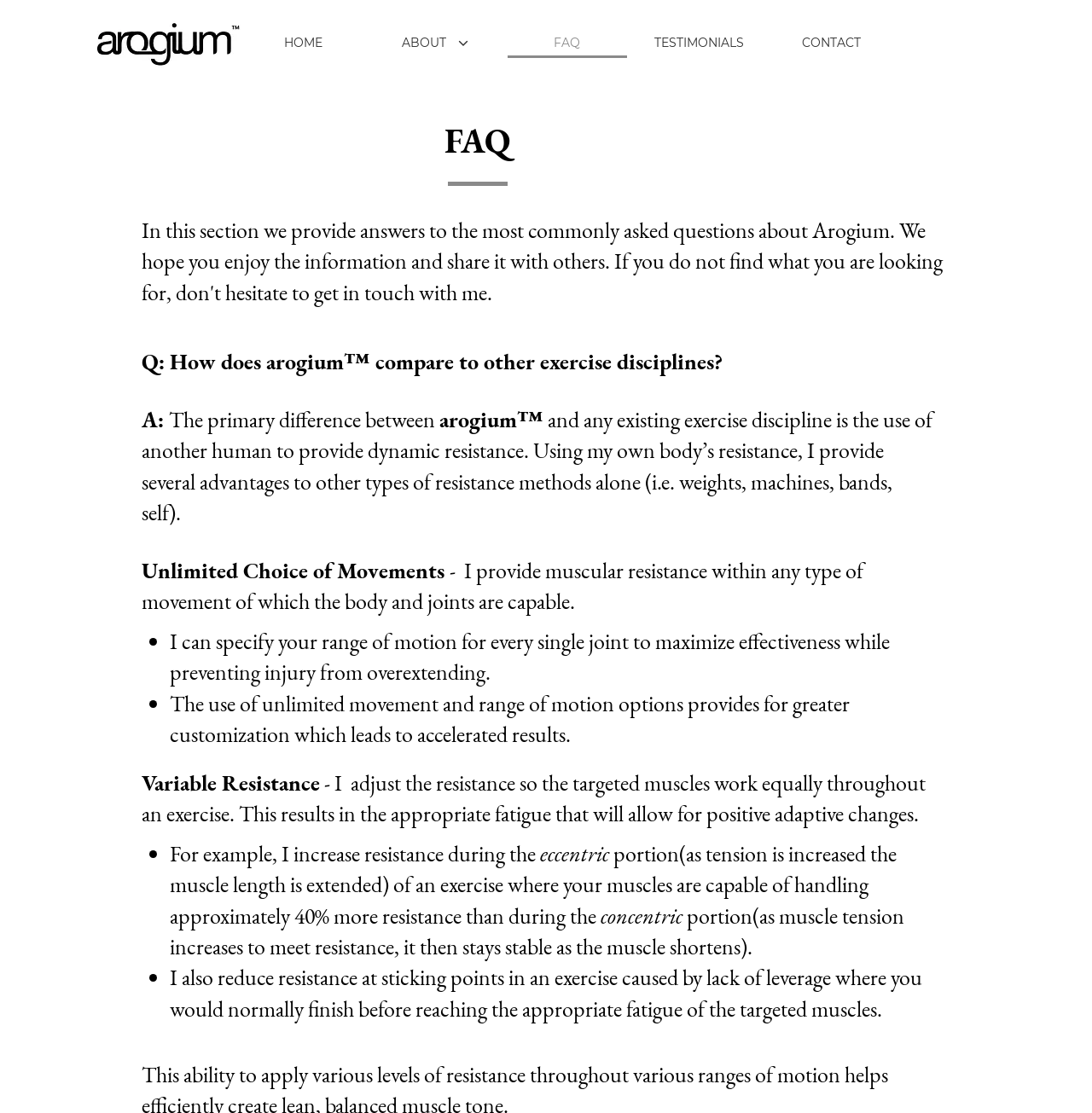How does the trainer adjust resistance during an exercise? Look at the image and give a one-word or short phrase answer.

Variable resistance